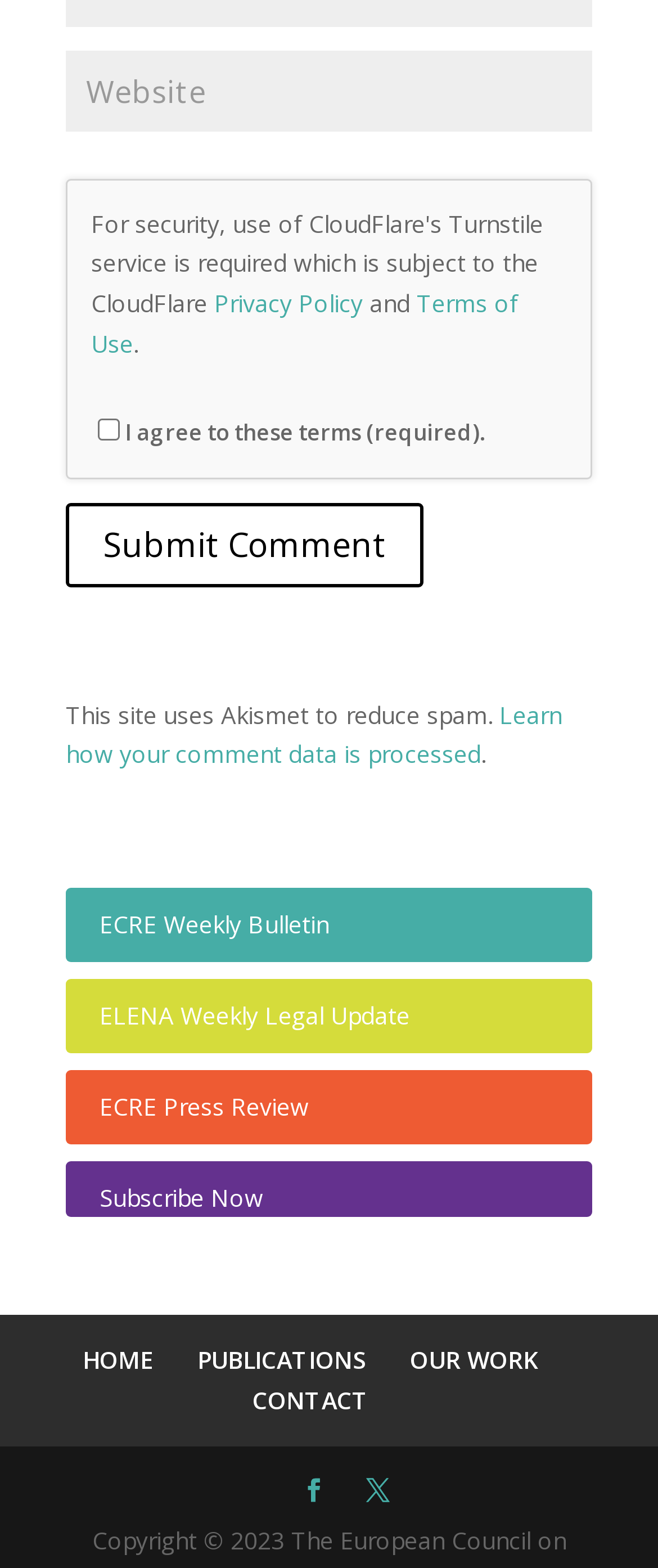Determine the bounding box coordinates of the region that needs to be clicked to achieve the task: "Read privacy policy".

[0.326, 0.183, 0.551, 0.204]